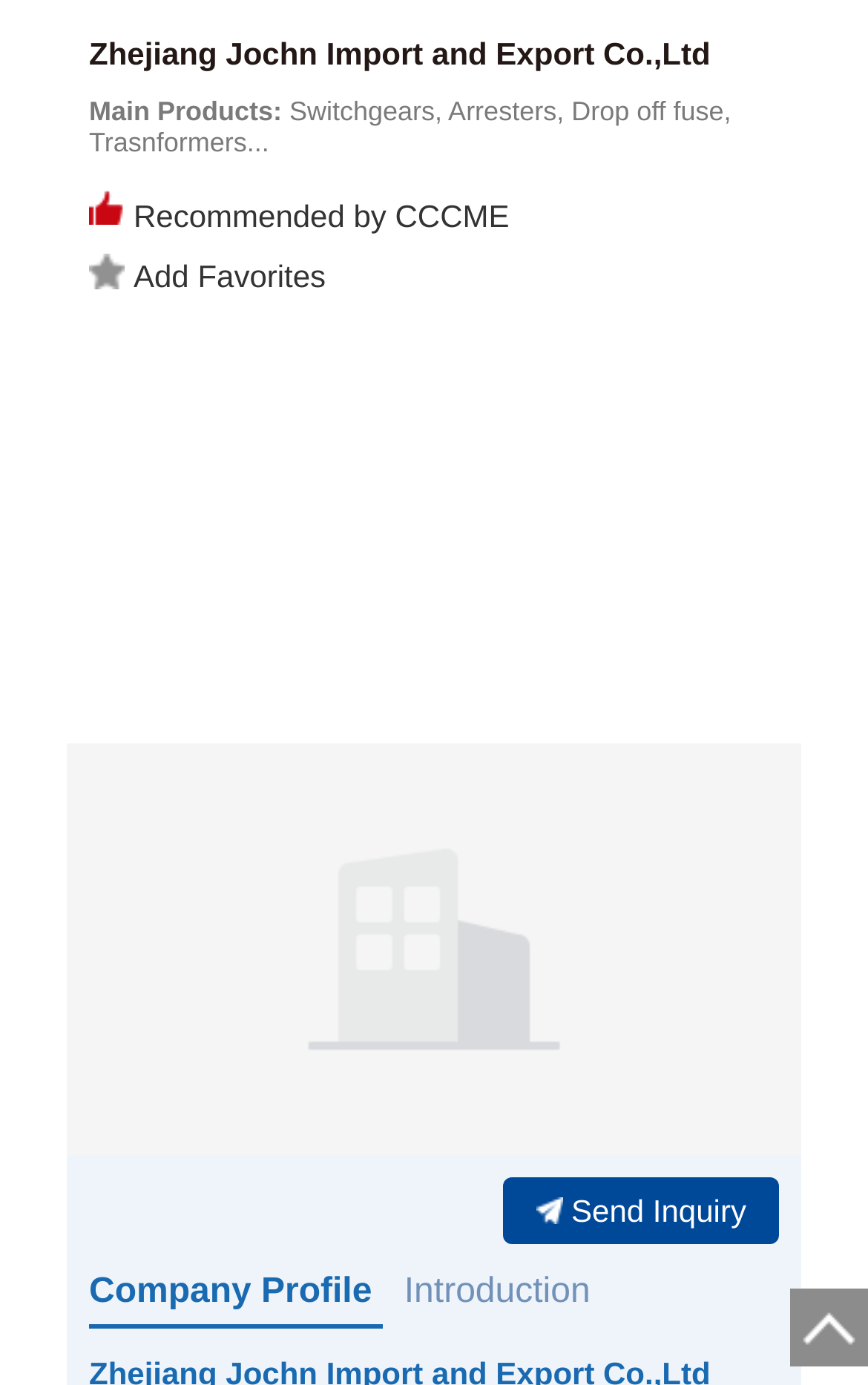Answer this question using a single word or a brief phrase:
What is the text above the 'Send Inquiry' button?

Company Profile